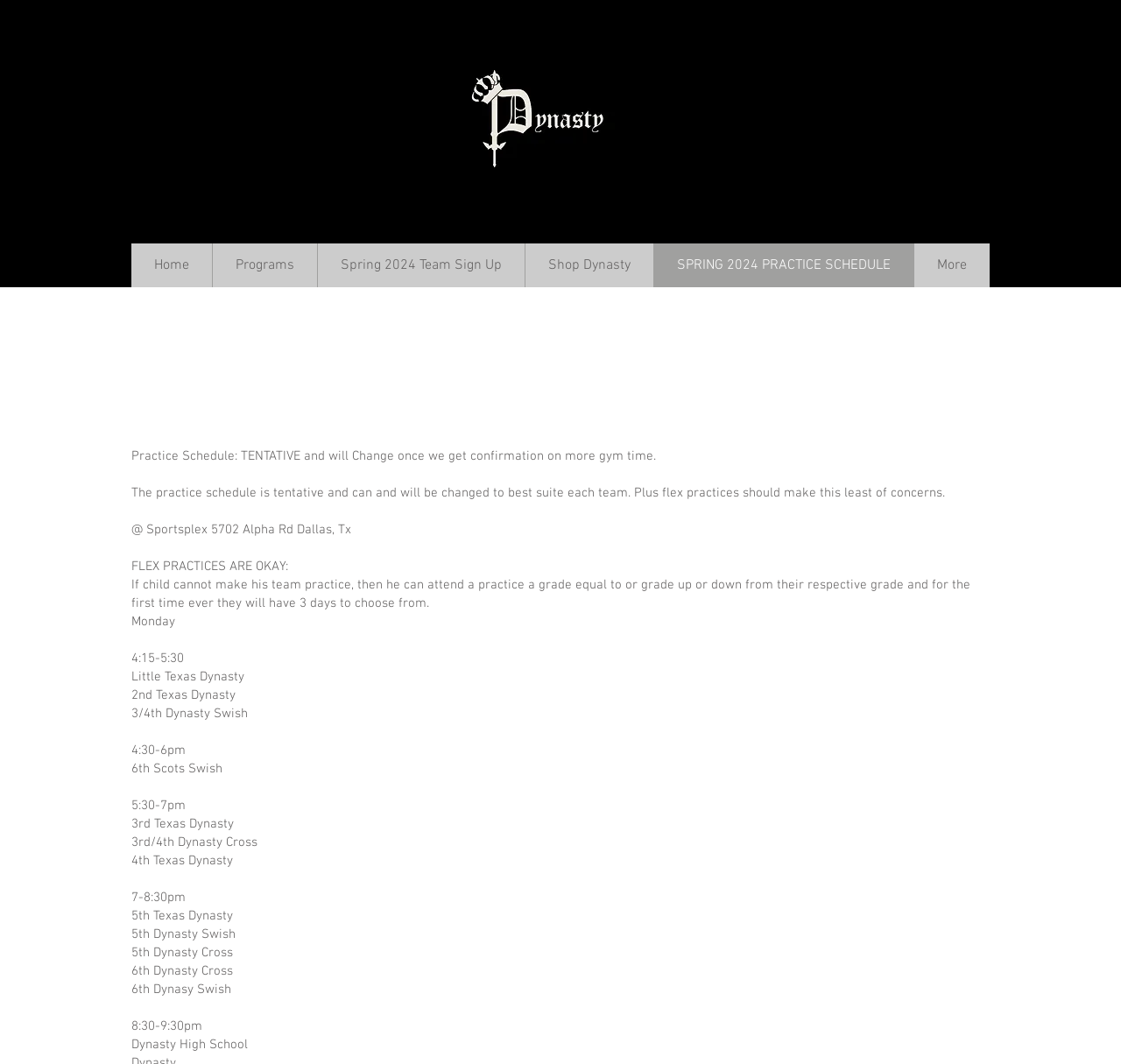What is the location of the practice sessions?
Answer the question with a detailed and thorough explanation.

The webpage mentions '@ Sportsplex 5702 Alpha Rd Dallas, Tx' which suggests that the practice sessions will be held at this location.